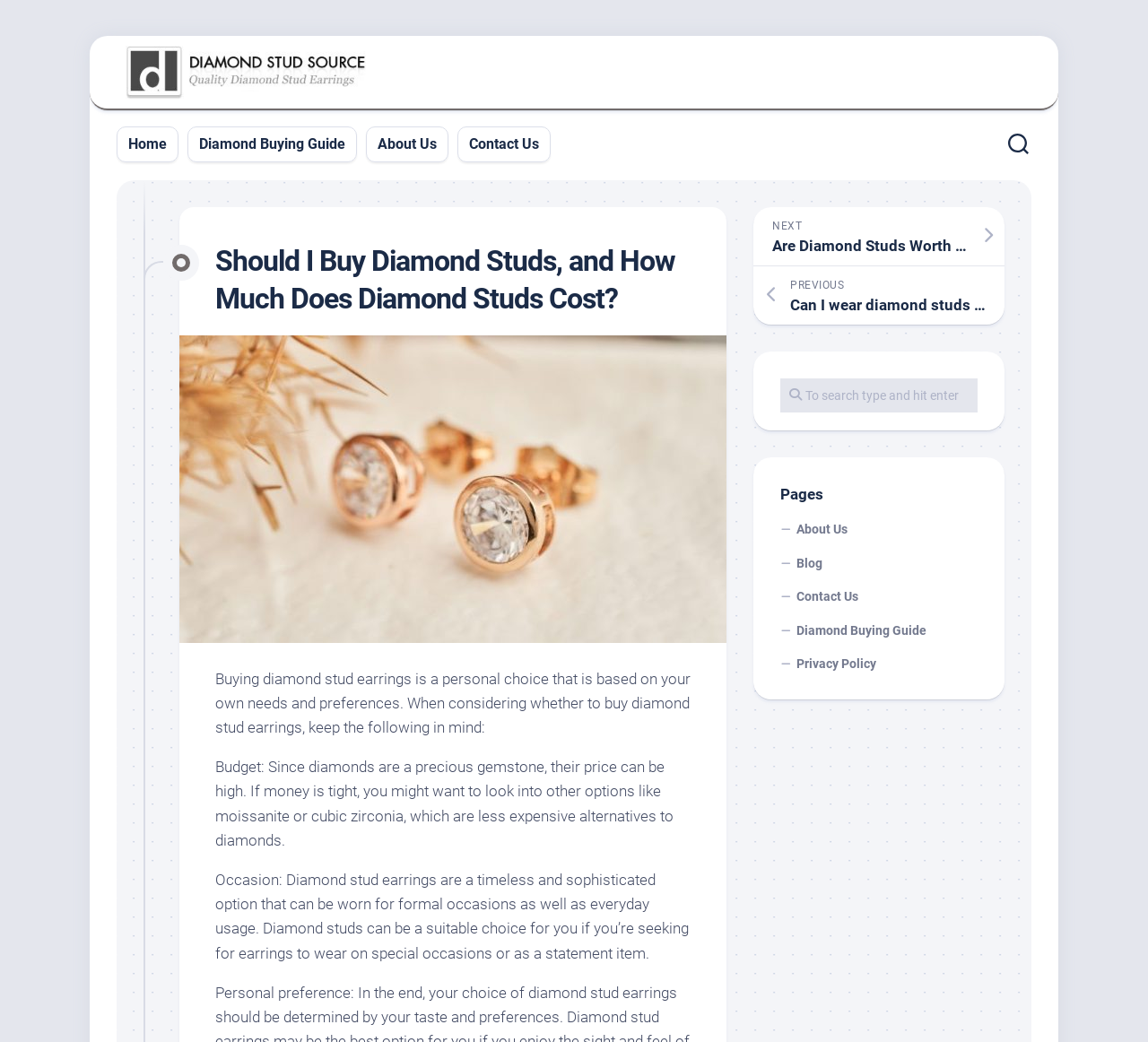Pinpoint the bounding box coordinates for the area that should be clicked to perform the following instruction: "go to next page".

[0.656, 0.199, 0.875, 0.255]